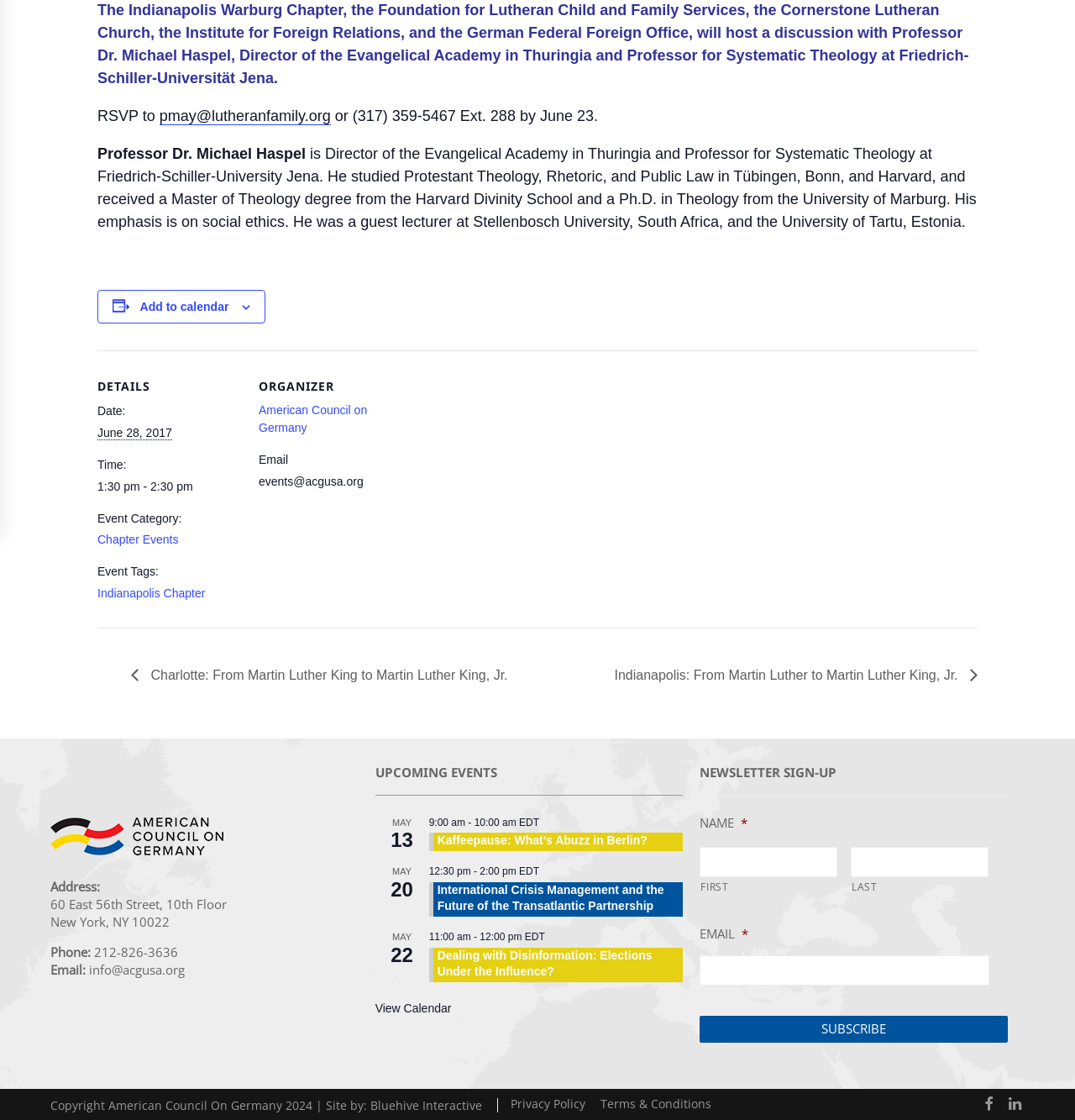Using the provided element description, identify the bounding box coordinates as (top-left x, top-left y, bottom-right x, bottom-right y). Ensure all values are between 0 and 1. Description: American Council on Germany

[0.241, 0.36, 0.342, 0.388]